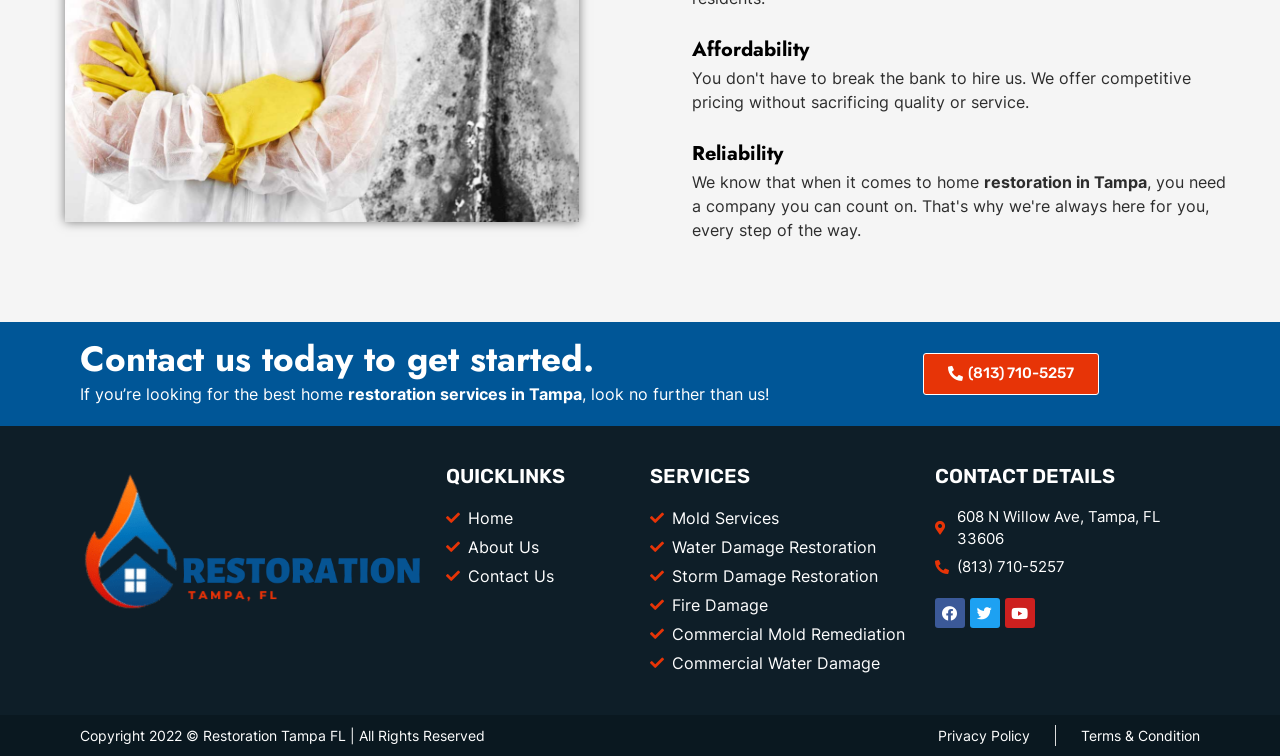What services does the company offer?
Give a detailed response to the question by analyzing the screenshot.

I found the services by looking at the 'SERVICES' heading and the subsequent StaticText elements, which list out the different services offered by the company, including Mold Services, Water Damage Restoration, Storm Damage Restoration, Fire Damage, and more.